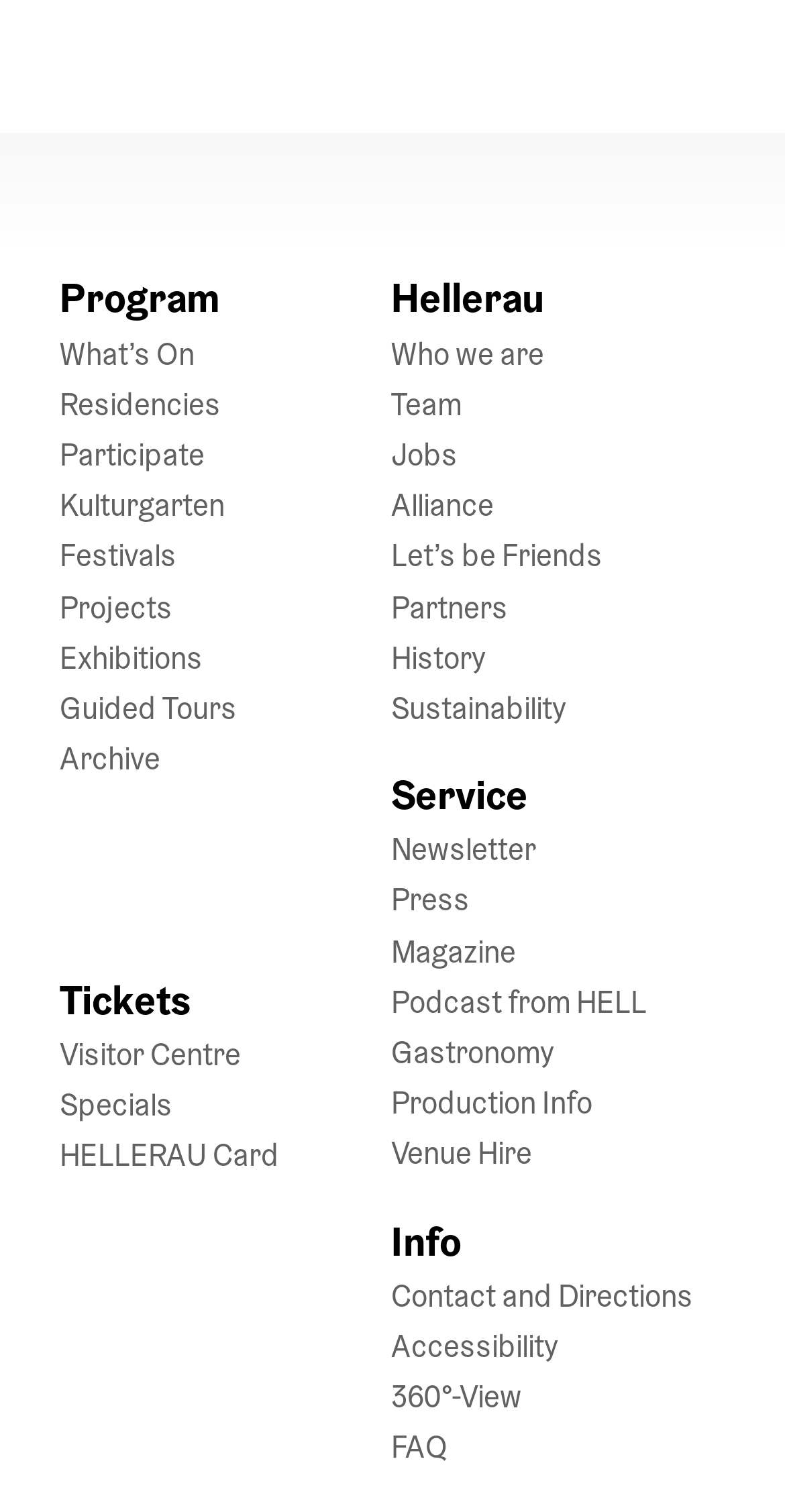Determine the bounding box coordinates for the element that should be clicked to follow this instruction: "Get 'Tickets'". The coordinates should be given as four float numbers between 0 and 1, in the format [left, top, right, bottom].

[0.076, 0.644, 0.243, 0.678]